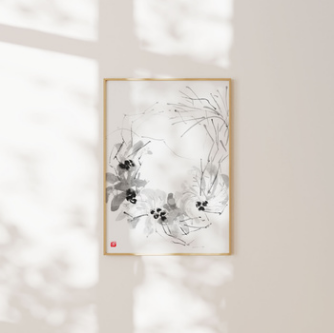Generate a detailed caption that describes the image.

The image showcases a beautifully framed piece of art featuring a delicate arrangement of flowers rendered in traditional sumi-e style, which emphasizes the use of black ink. The artwork is displayed against a light-colored wall, allowing it to stand out while creating a serene and calming atmosphere. Soft shadows cast by nearby objects enhance the composition, contributing to the tranquil ambiance. The floral elements are intricately outlined with subtle variations in ink density, capturing both elegance and simplicity. A small red stamp in the corner adds a hint of authenticity and cultural significance, highlighting the art's connection to its Asian roots.